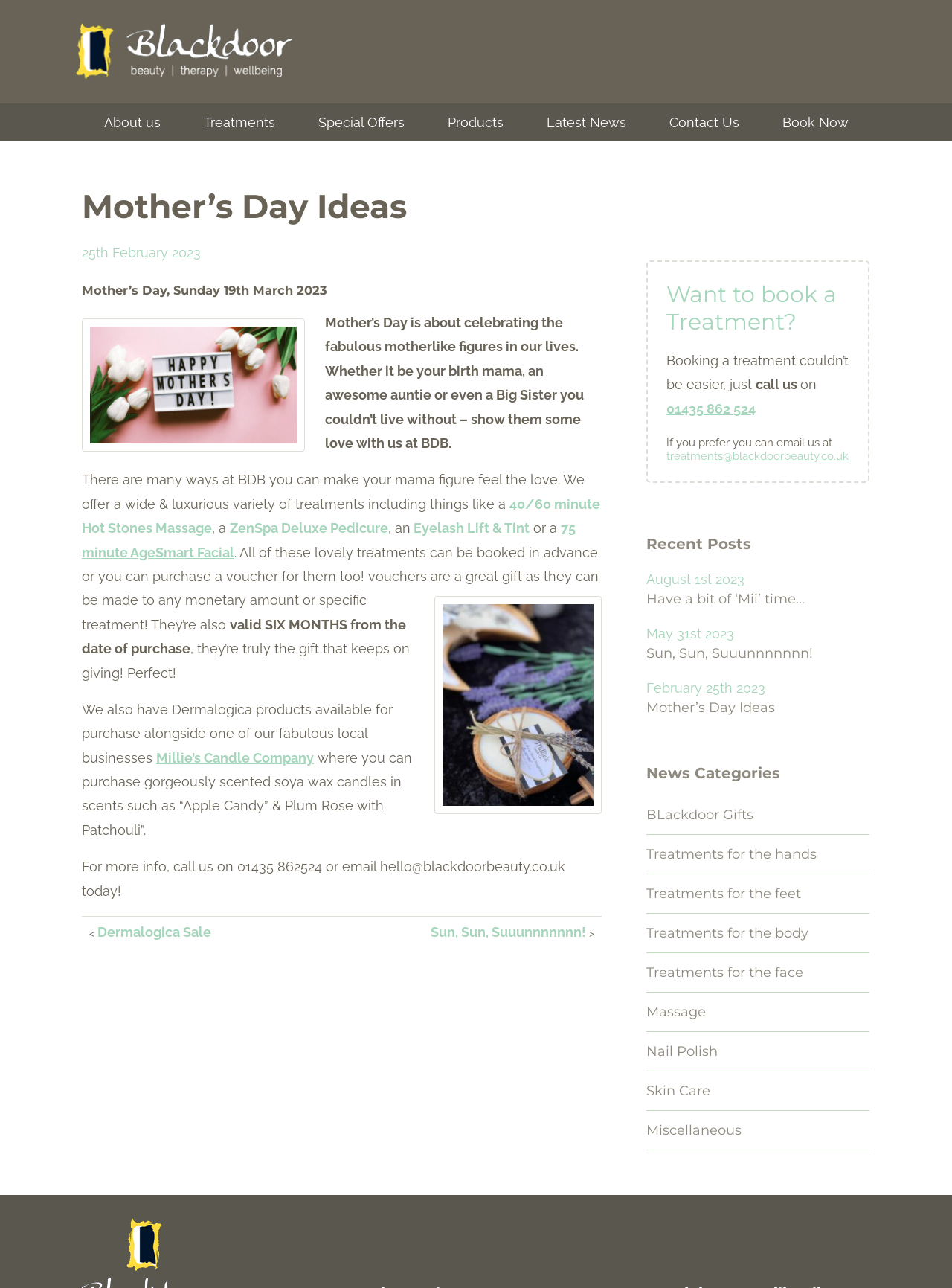Can you look at the image and give a comprehensive answer to the question:
What is the date of Mother's Day?

The date of Mother's Day can be found in the heading 'Mother’s Day, Sunday 19th March 2023' which is located at the top of the webpage.